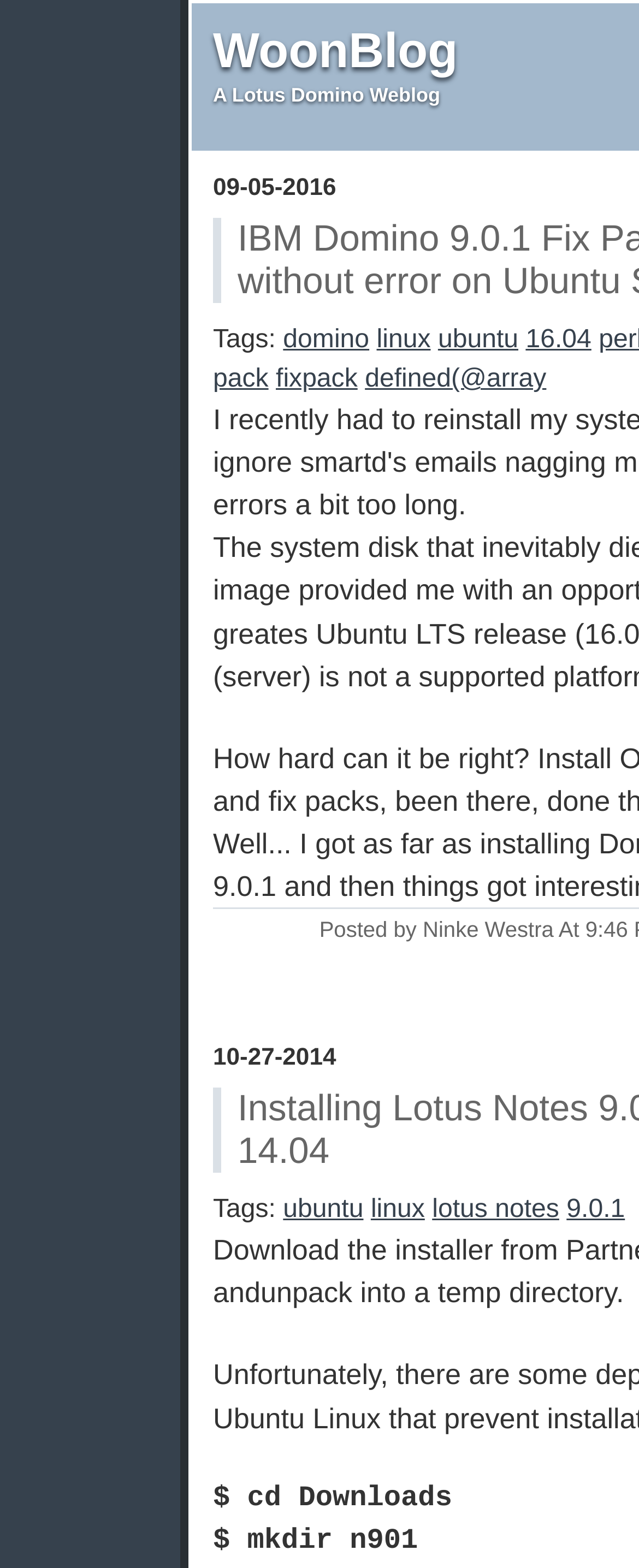Based on the element description: "lotus notes", identify the UI element and provide its bounding box coordinates. Use four float numbers between 0 and 1, [left, top, right, bottom].

[0.676, 0.762, 0.875, 0.78]